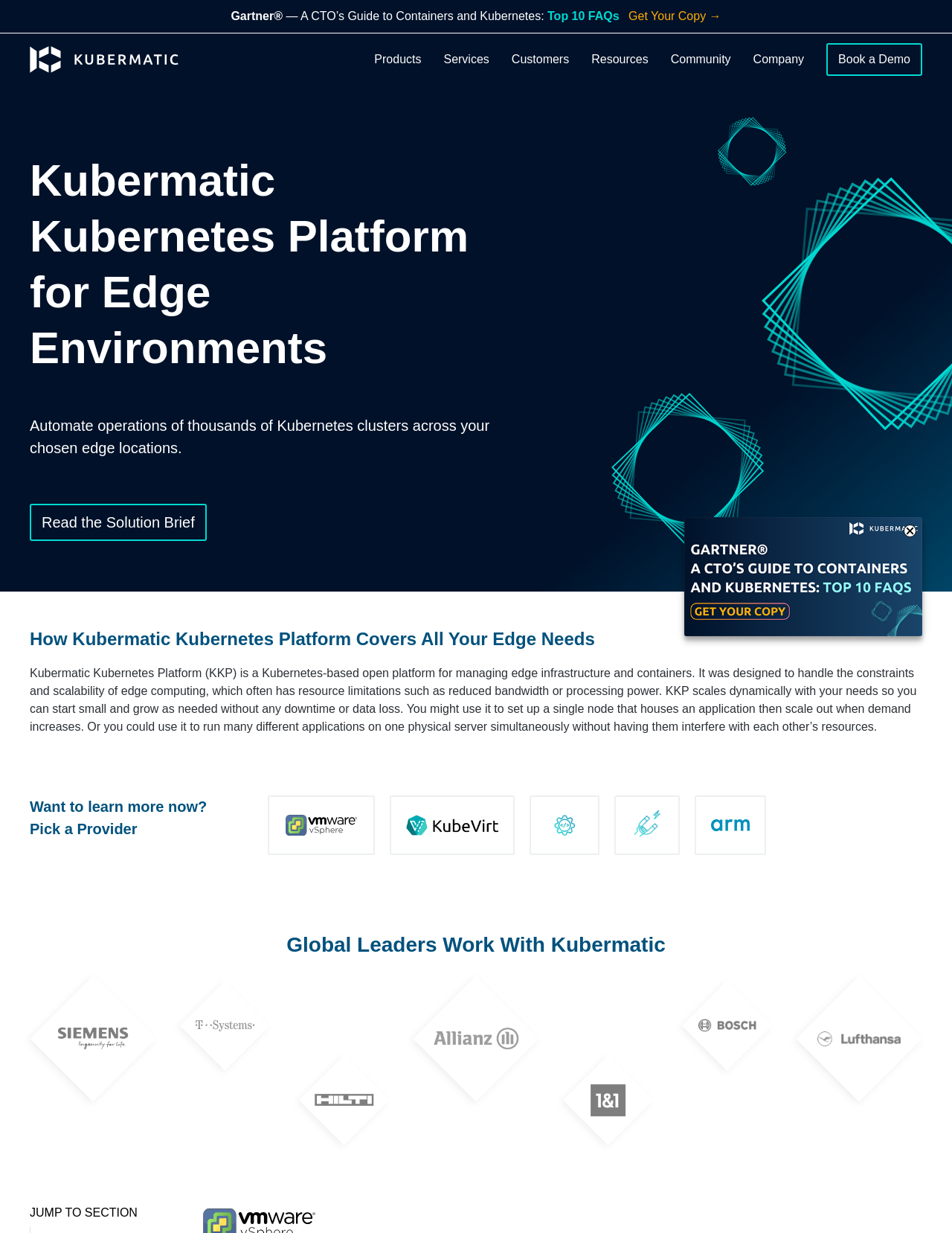Please provide the bounding box coordinate of the region that matches the element description: AWS. Coordinates should be in the format (top-left x, top-left y, bottom-right x, bottom-right y) and all values should be between 0 and 1.

[0.806, 0.131, 0.929, 0.141]